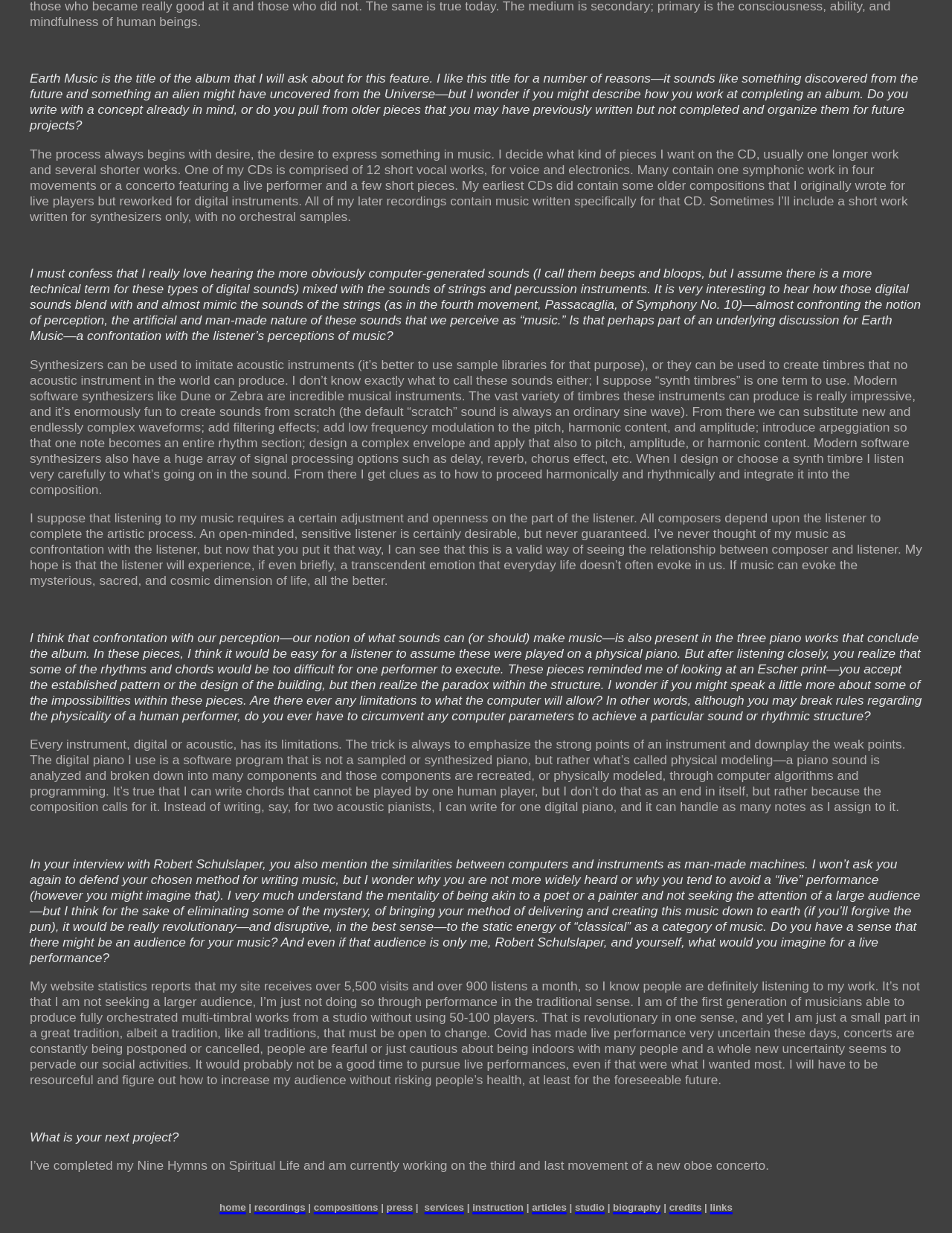Please analyze the image and give a detailed answer to the question:
What is the composer's next project?

The composer has completed Nine Hymns on Spiritual Life and is currently working on the third and last movement of a new oboe concerto.